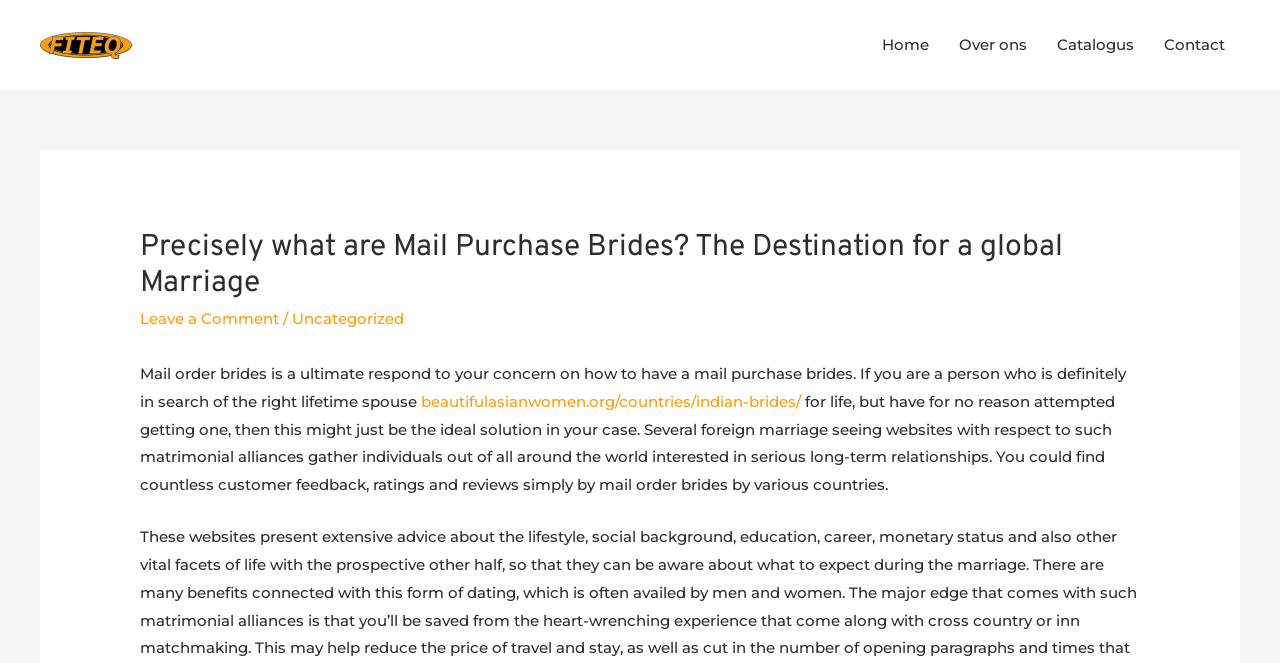Determine the coordinates of the bounding box for the clickable area needed to execute this instruction: "Learn about Indian brides".

[0.329, 0.591, 0.626, 0.619]